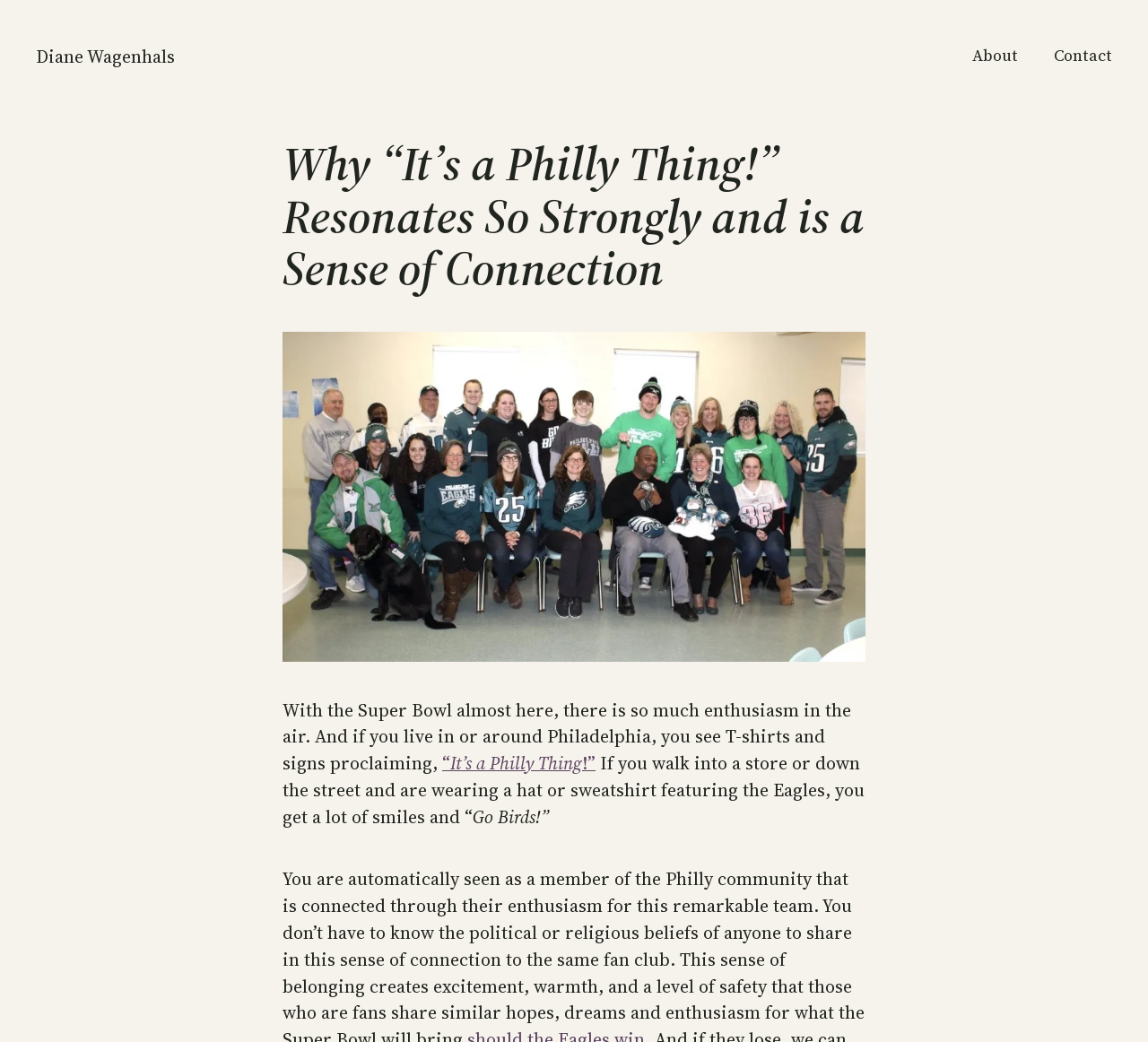Please answer the following question using a single word or phrase: 
What is the author's name?

Diane Wagenhals